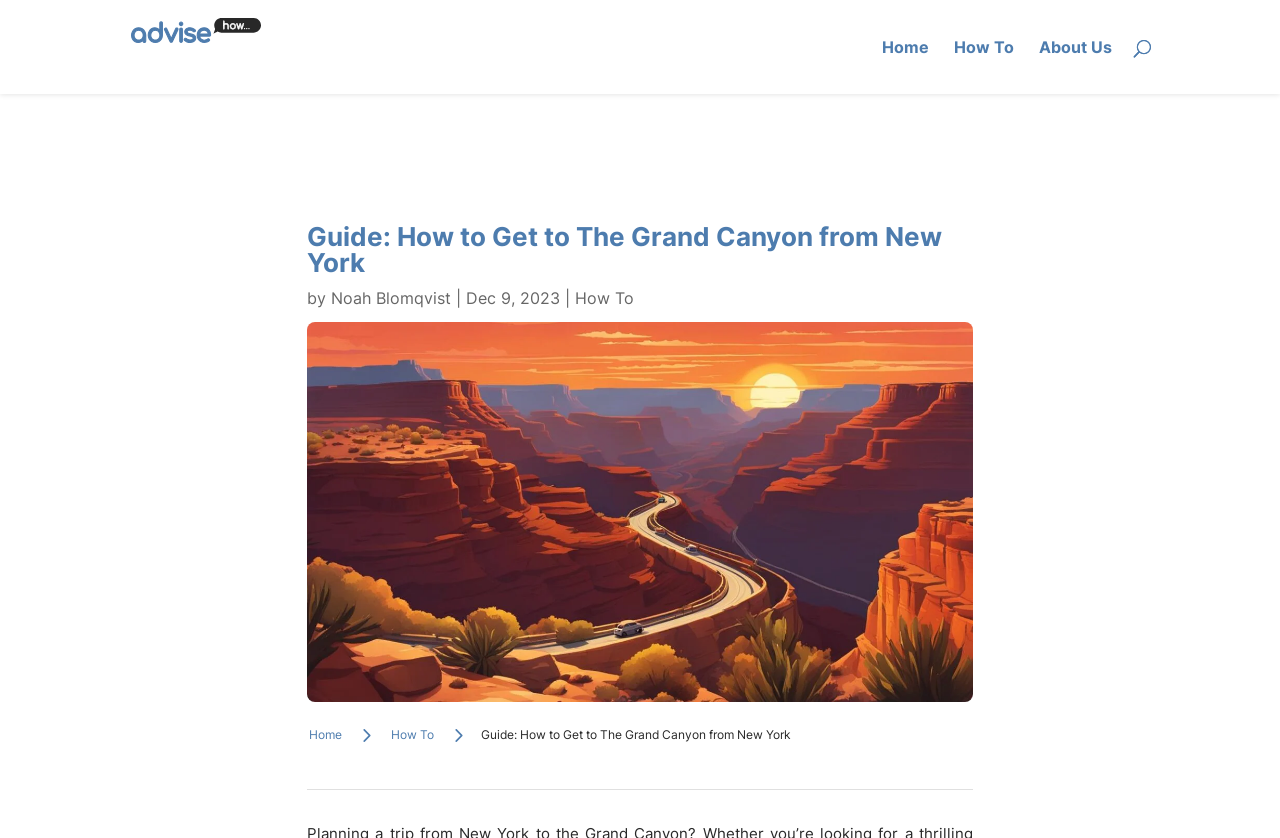Using a single word or phrase, answer the following question: 
How many navigation links are at the top of the page?

3